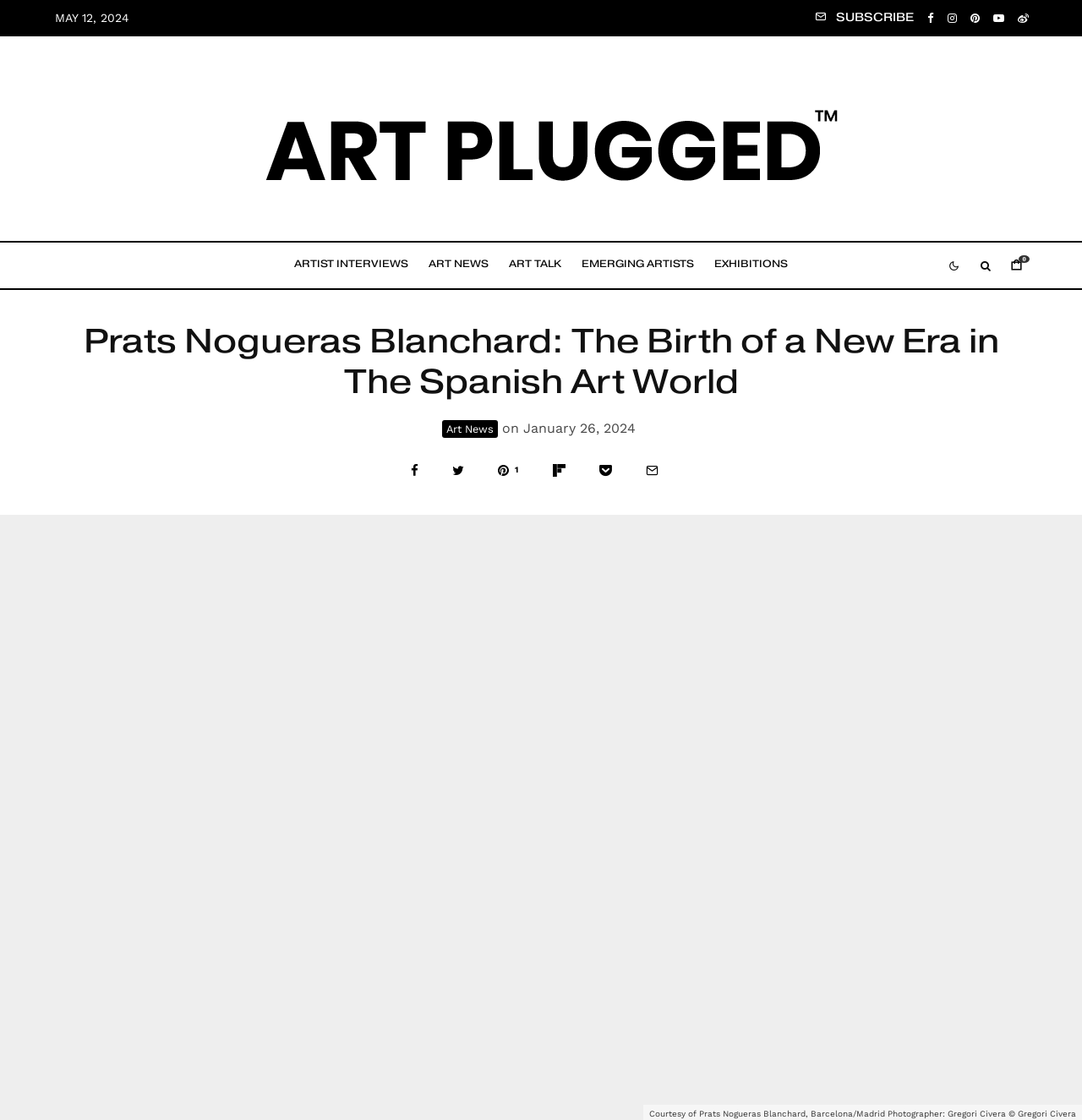Identify the bounding box coordinates of the clickable region required to complete the instruction: "Visit the Facebook page". The coordinates should be given as four float numbers within the range of 0 and 1, i.e., [left, top, right, bottom].

[0.851, 0.004, 0.87, 0.029]